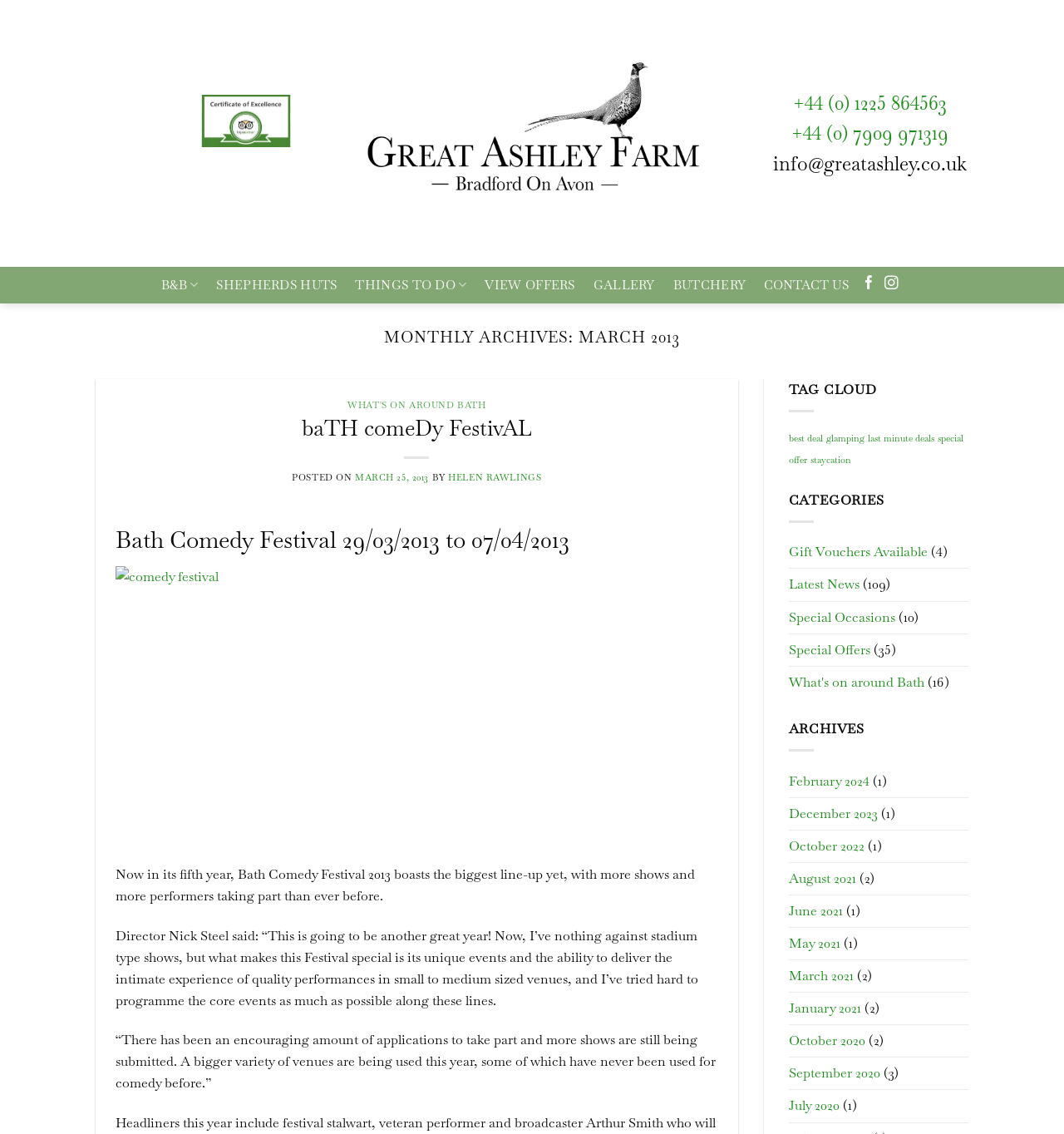Find the bounding box coordinates for the HTML element specified by: "March 25, 2013March 25, 2013".

[0.334, 0.416, 0.403, 0.426]